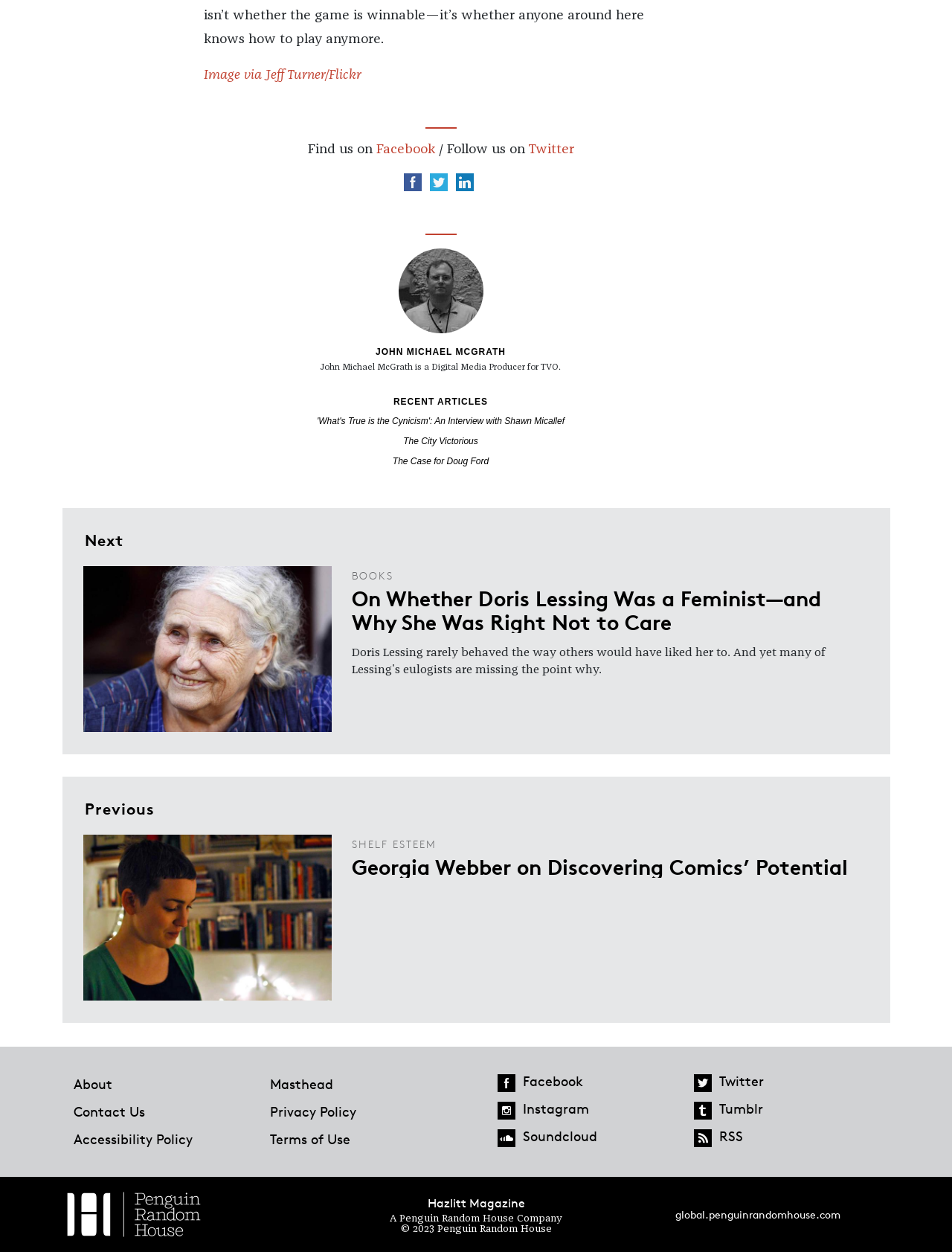Locate the bounding box coordinates of the area that needs to be clicked to fulfill the following instruction: "Read the article 'What's True is the Cynicism': An Interview with Shawn Micallef". The coordinates should be in the format of four float numbers between 0 and 1, namely [left, top, right, bottom].

[0.333, 0.332, 0.593, 0.341]